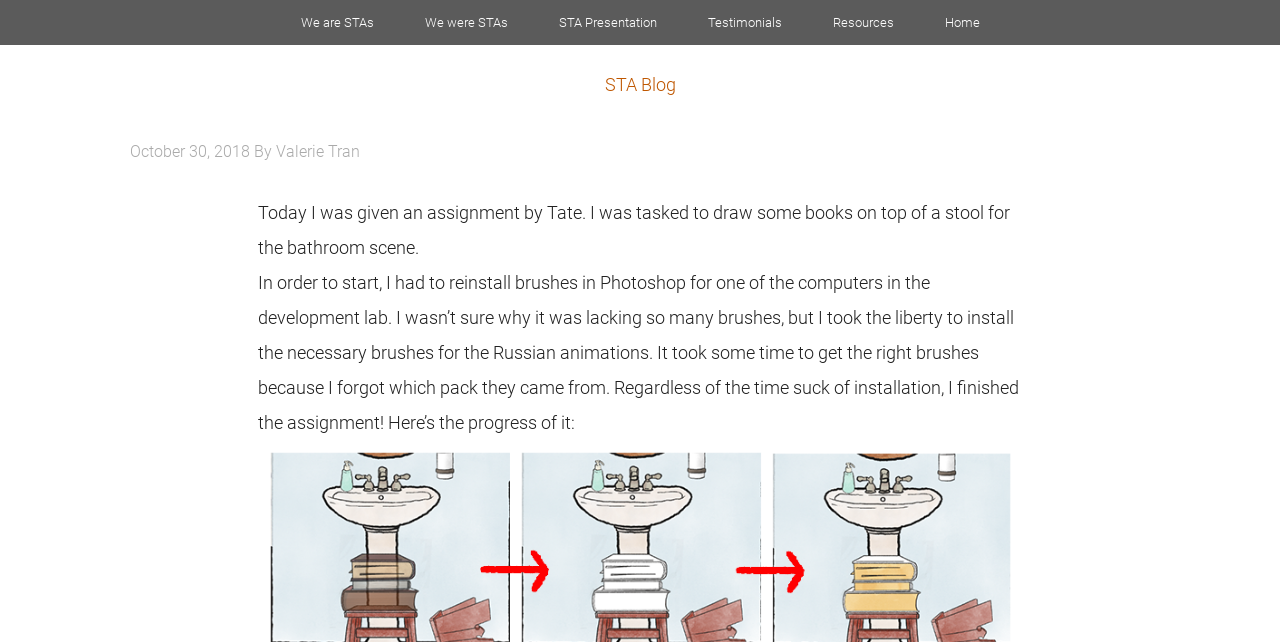Please find the bounding box coordinates of the clickable region needed to complete the following instruction: "go to STA Blog". The bounding box coordinates must consist of four float numbers between 0 and 1, i.e., [left, top, right, bottom].

[0.055, 0.109, 0.945, 0.155]